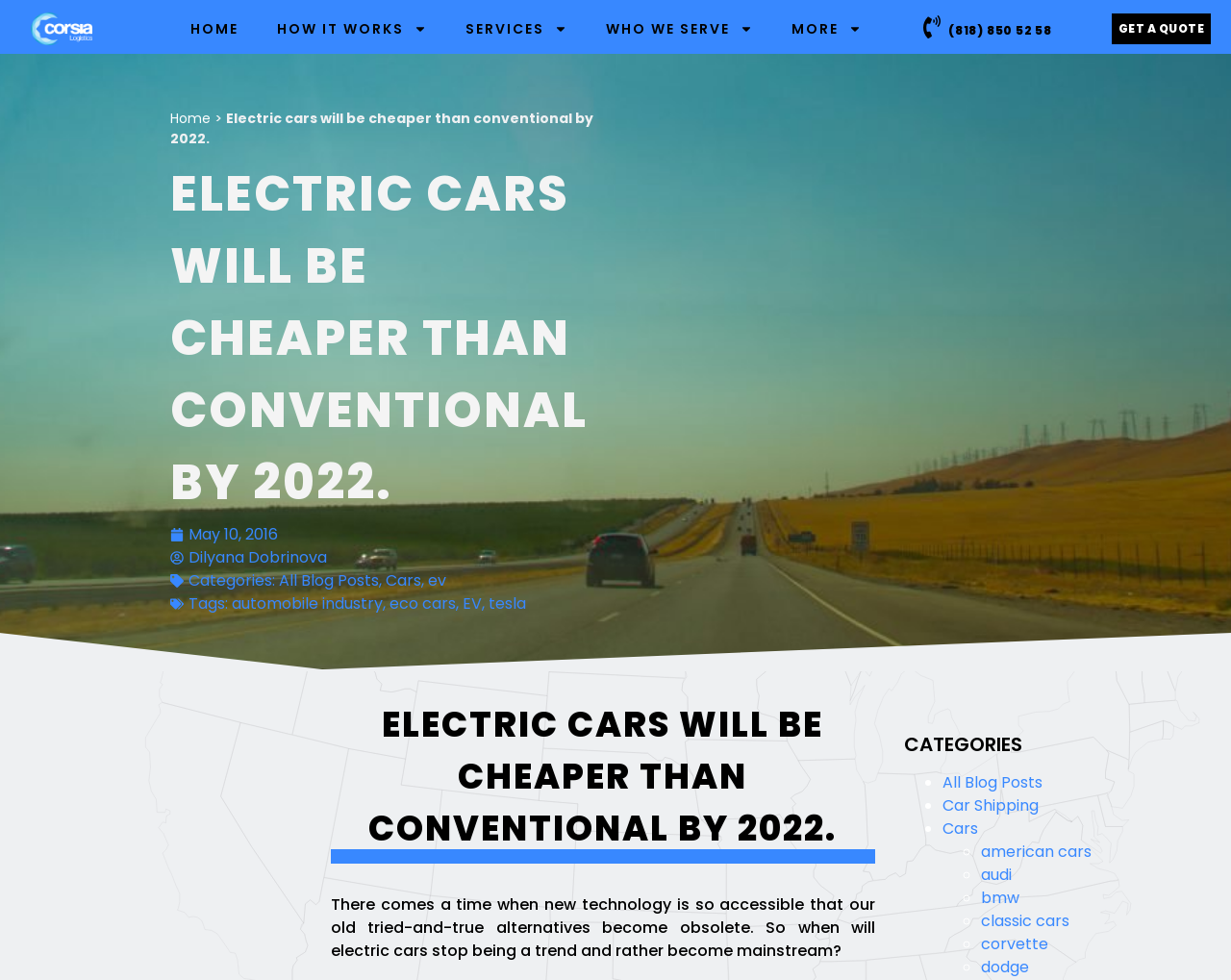Identify the bounding box coordinates for the UI element that matches this description: "English".

None